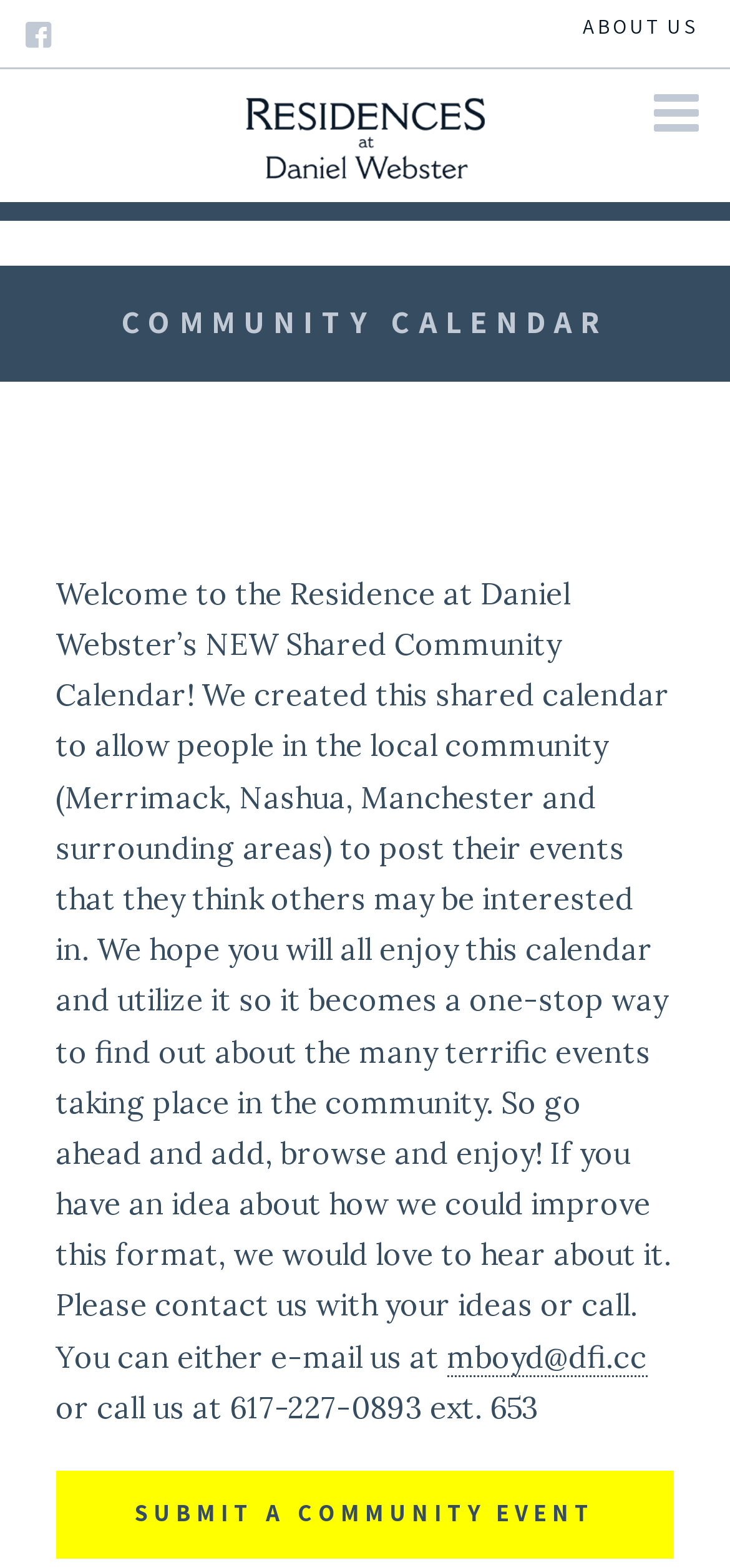Analyze the image and answer the question with as much detail as possible: 
How can I submit a community event?

I found the answer by looking at the link element with the text 'SUBMIT A COMMUNITY EVENT' which is located at the bottom of the page, and is likely a call-to-action to submit a community event.